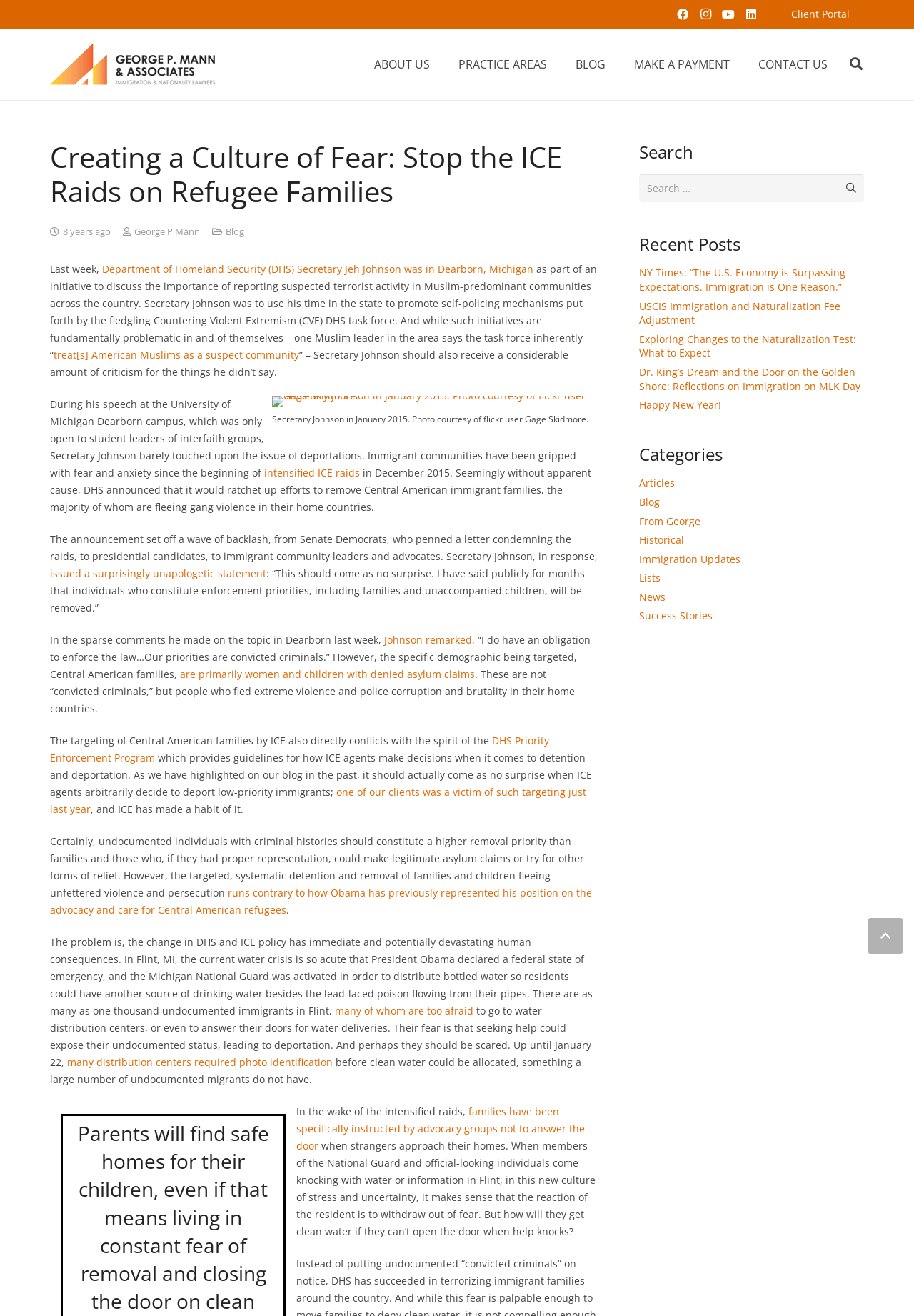Predict the bounding box of the UI element based on the description: "parent_node: Search for: value="Search"". The coordinates should be four float numbers between 0 and 1, formatted as [left, top, right, bottom].

[0.903, 0.132, 0.945, 0.154]